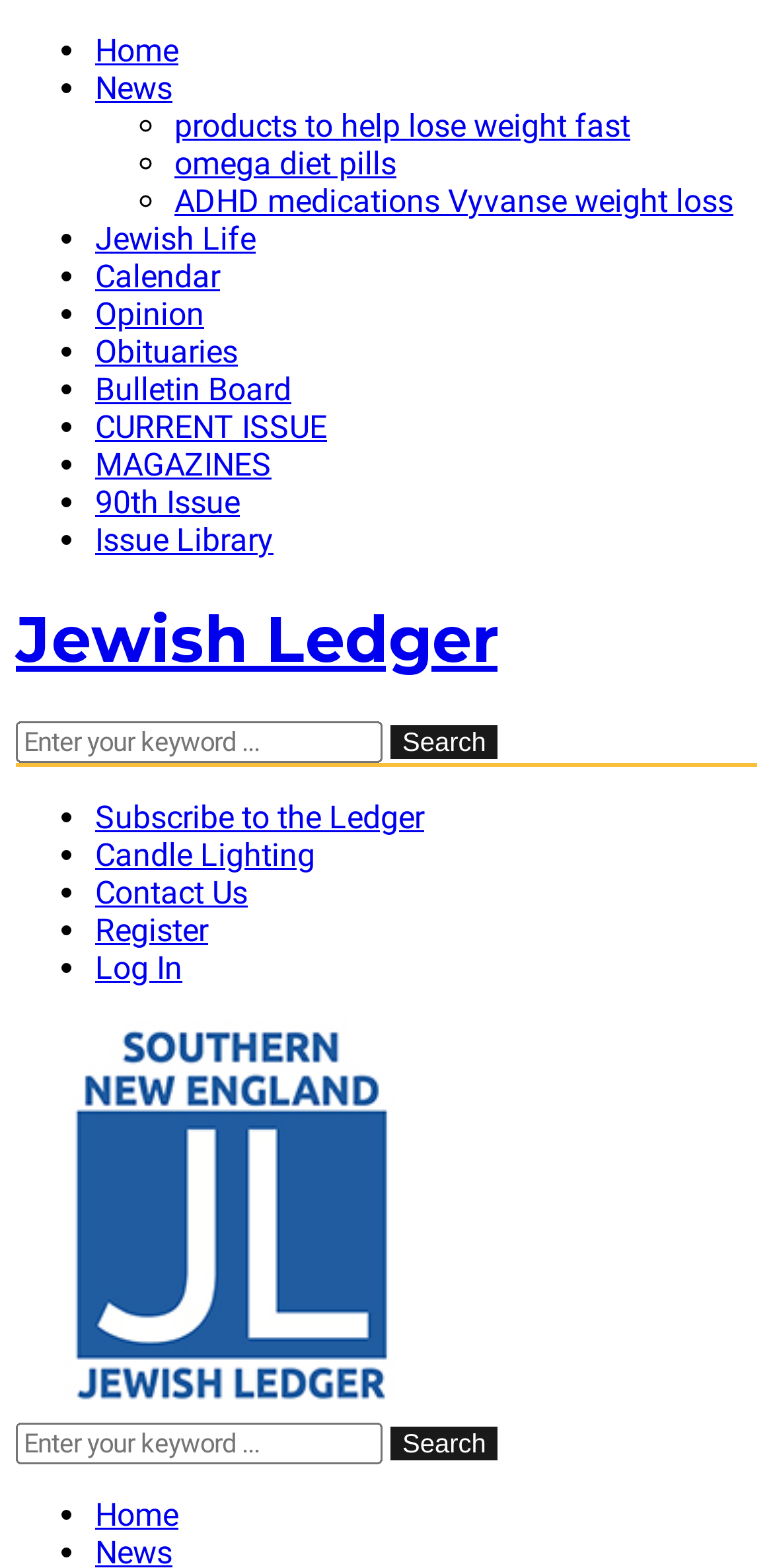Given the description of a UI element: "Register", identify the bounding box coordinates of the matching element in the webpage screenshot.

[0.123, 0.581, 0.269, 0.605]